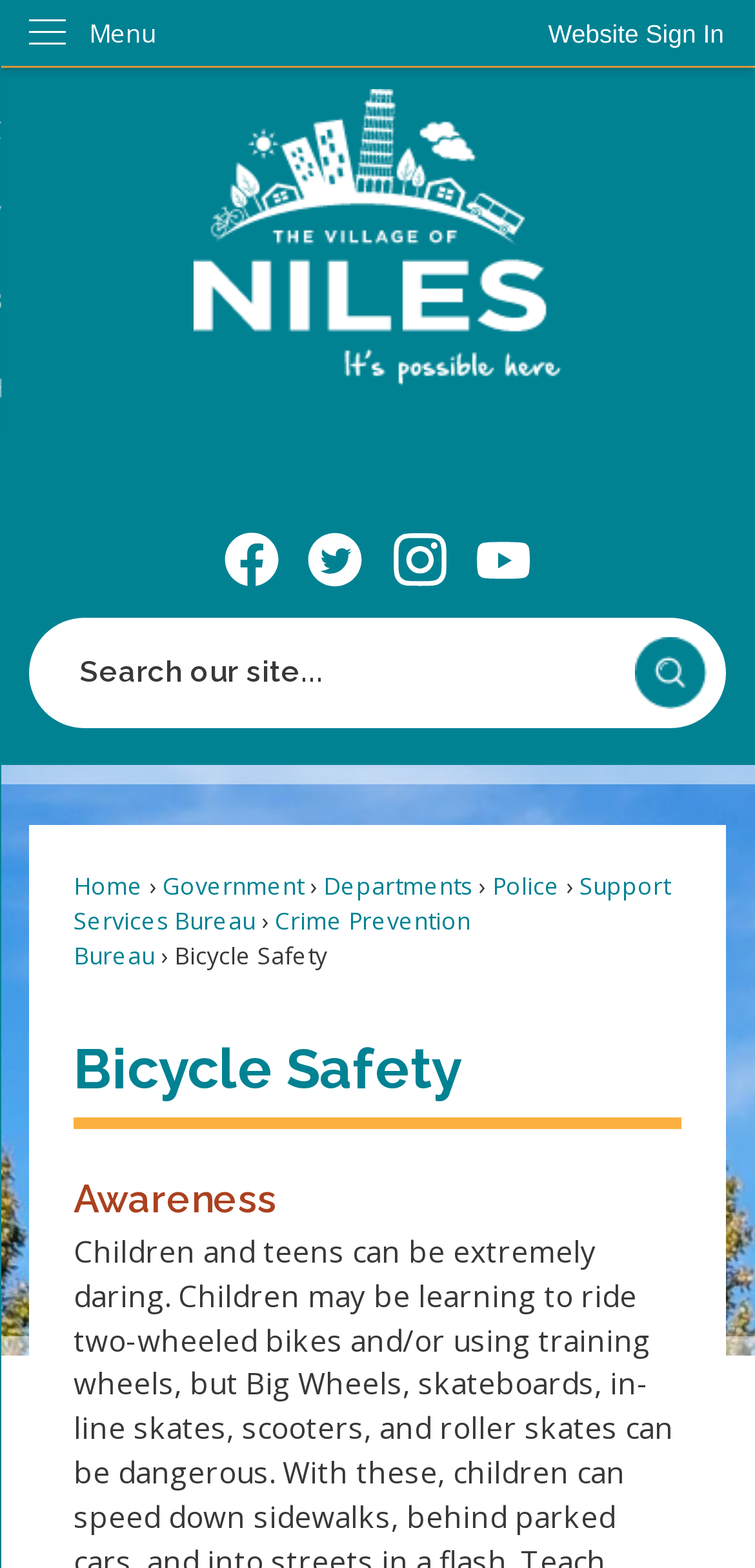Locate the bounding box coordinates of the element you need to click to accomplish the task described by this instruction: "Open Facebook page".

[0.298, 0.34, 0.37, 0.375]